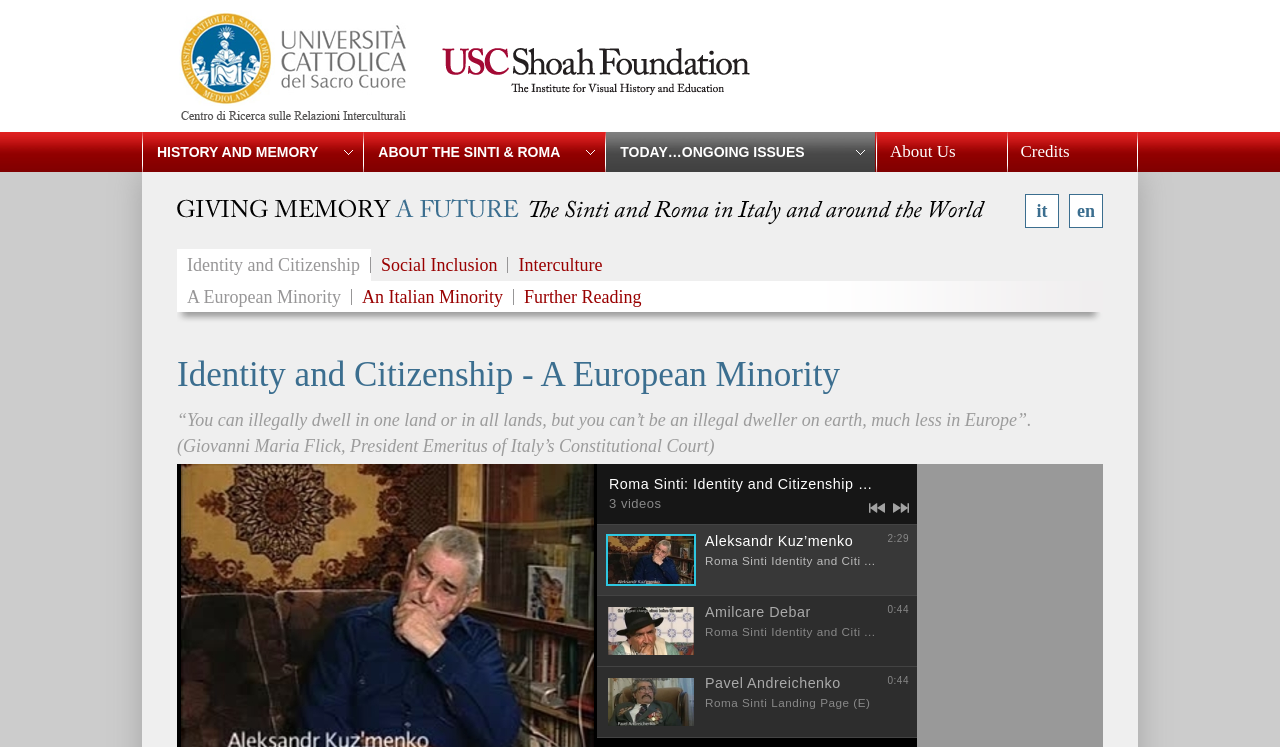Determine the bounding box coordinates of the clickable region to follow the instruction: "learn about history and memory".

[0.111, 0.177, 0.284, 0.23]